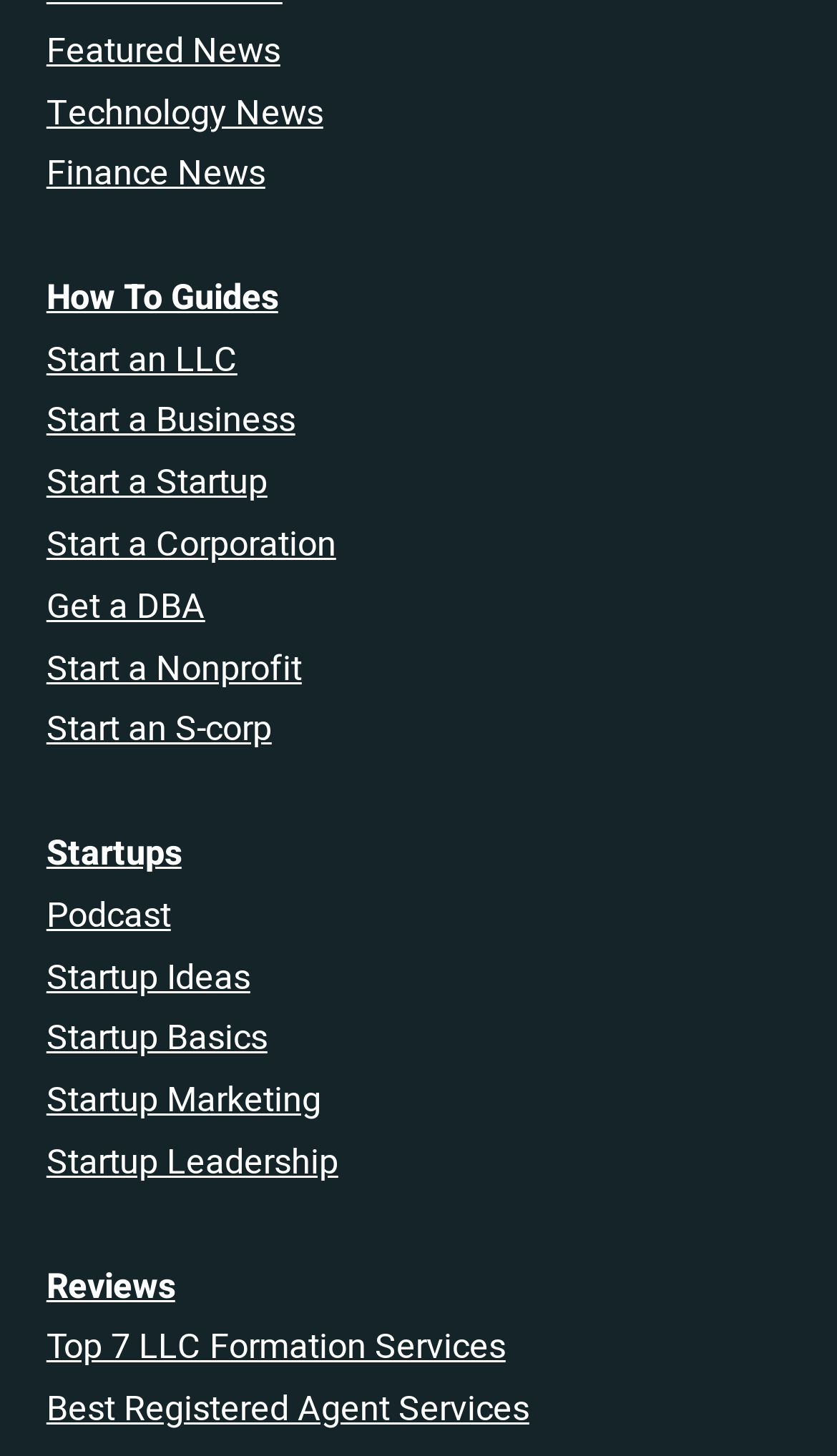Specify the bounding box coordinates (top-left x, top-left y, bottom-right x, bottom-right y) of the UI element in the screenshot that matches this description: Best Registered Agent Services

[0.055, 0.951, 0.632, 0.986]